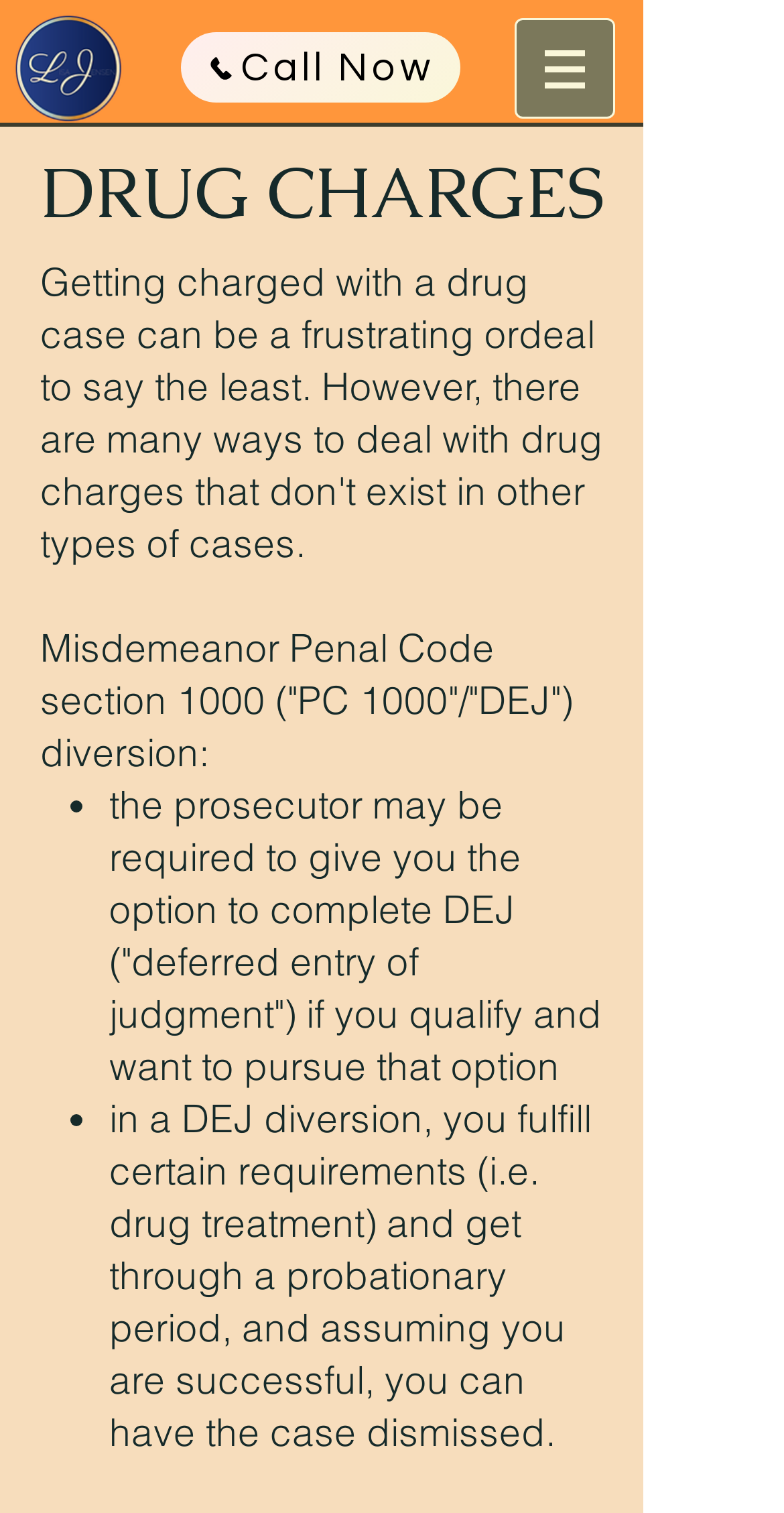Given the element description "Email with contact form" in the screenshot, predict the bounding box coordinates of that UI element.

None